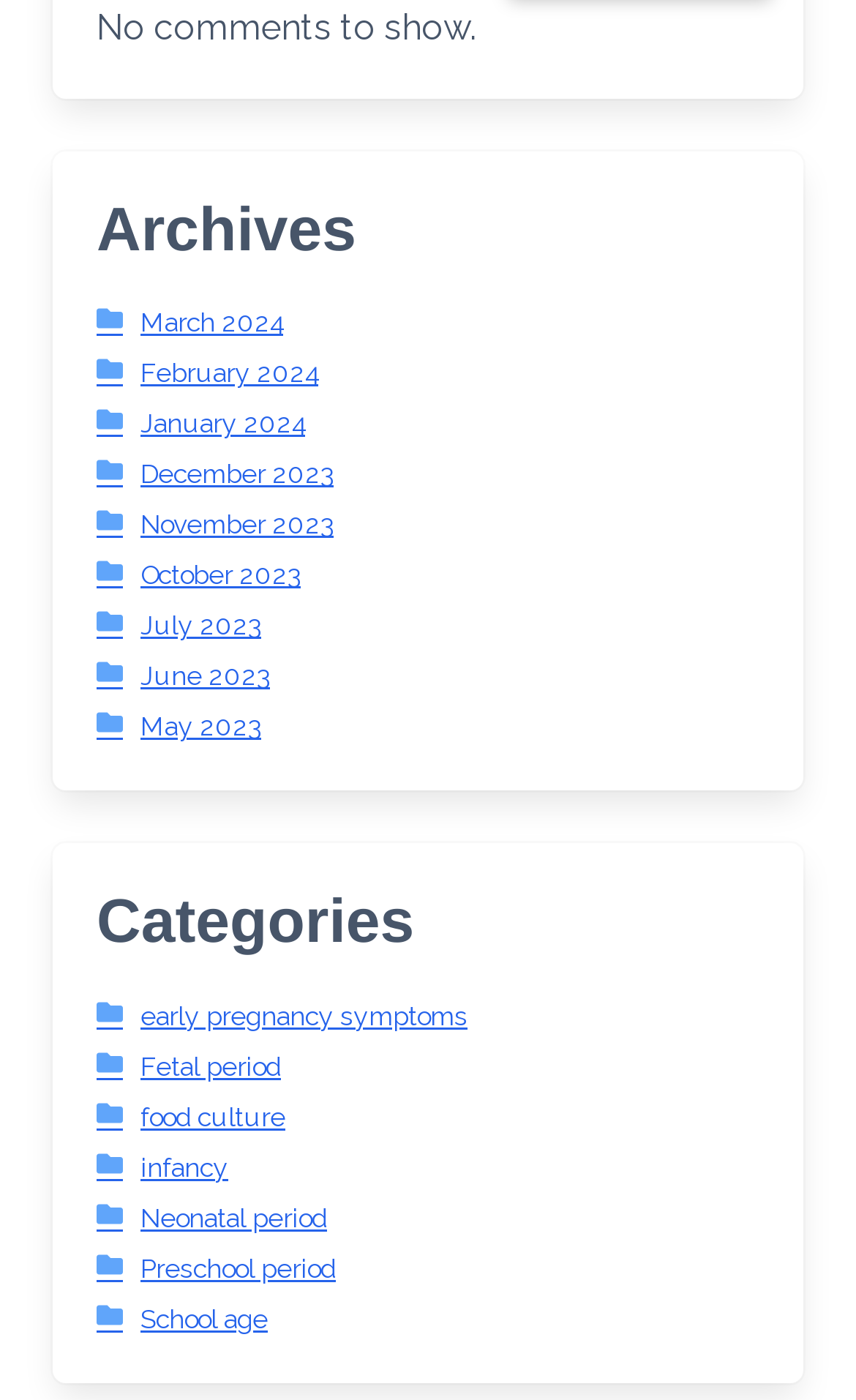Find the bounding box coordinates of the element's region that should be clicked in order to follow the given instruction: "View archives for March 2024". The coordinates should consist of four float numbers between 0 and 1, i.e., [left, top, right, bottom].

[0.113, 0.22, 0.331, 0.242]